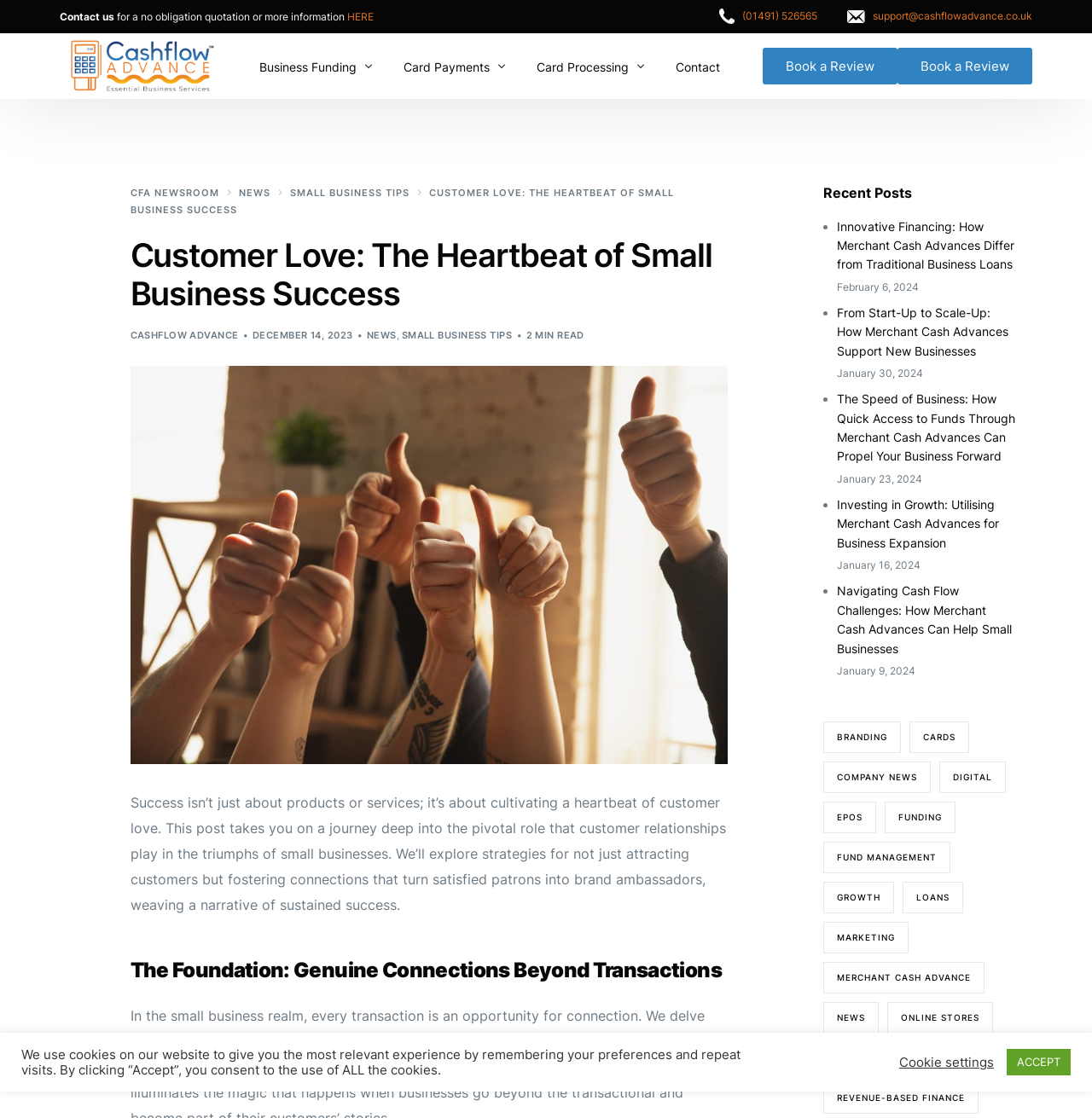Could you specify the bounding box coordinates for the clickable section to complete the following instruction: "Report a problem with this page"?

None